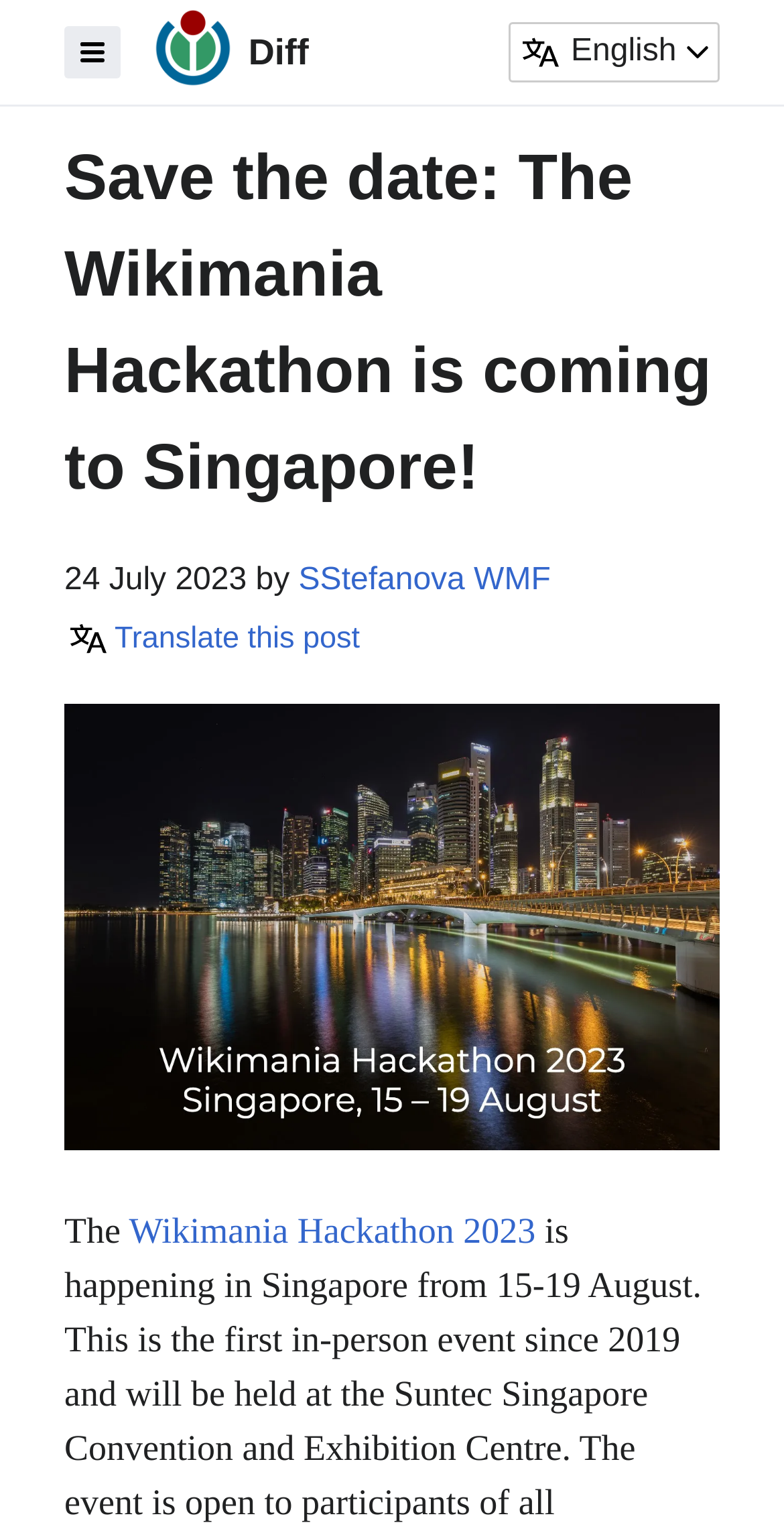Provide an in-depth description of the elements and layout of the webpage.

The webpage is about the Wikimania Hackathon 2023 event, which is taking place in Singapore from 15-19 August. At the top left corner, there is a link "Diff" accompanied by a small image. Next to it, there is a heading "Diff" with another link "Diff" below it. 

On the top right side, there is a navigation menu "main-navigation" with a button that can be expanded to show the primary menu. 

Below the navigation menu, there is a secondary navigation menu "secondary-navigation" that spans across the page. Within this menu, there is a dropdown menu labeled "Choose a language" with a combobox.

The main content of the page is a blog post or article with a heading "Save the date: The Wikimania Hackathon is coming to Singapore!" at the top. Below the heading, there is a time stamp "24 July 2023" followed by the author's name "SStefanova WMF" and a link to translate the post. 

The article continues with a figure or image, and a link below it. The text then resumes, mentioning "The Wikimania Hackathon 2023" with a link to the event.